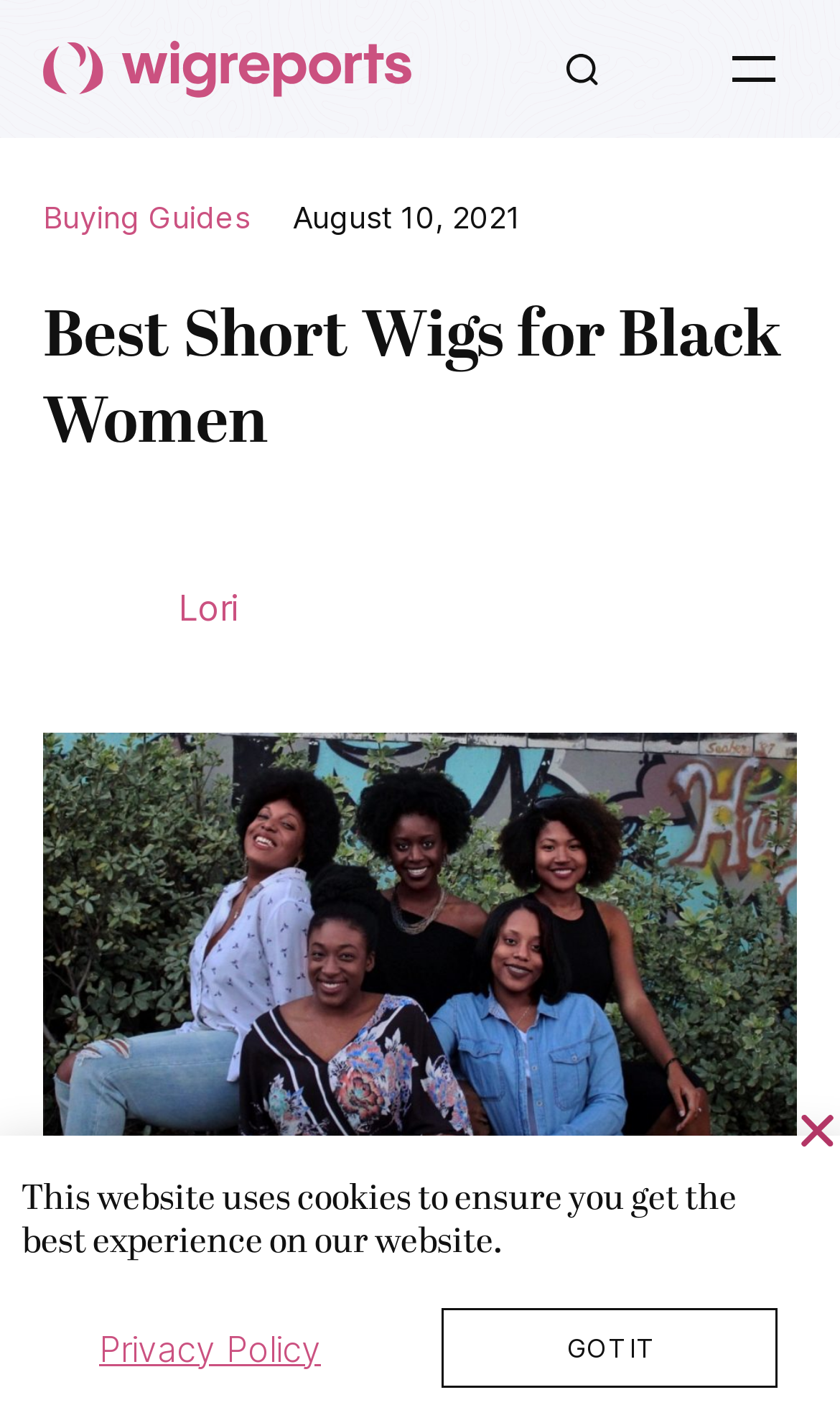Based on the image, please respond to the question with as much detail as possible:
How many links are in the top navigation?

I counted the number of link elements in the top navigation area, which are 'WigReport' and 'Buying Guides', located at [0.051, 0.026, 0.538, 0.071] and [0.051, 0.139, 0.297, 0.165] respectively.